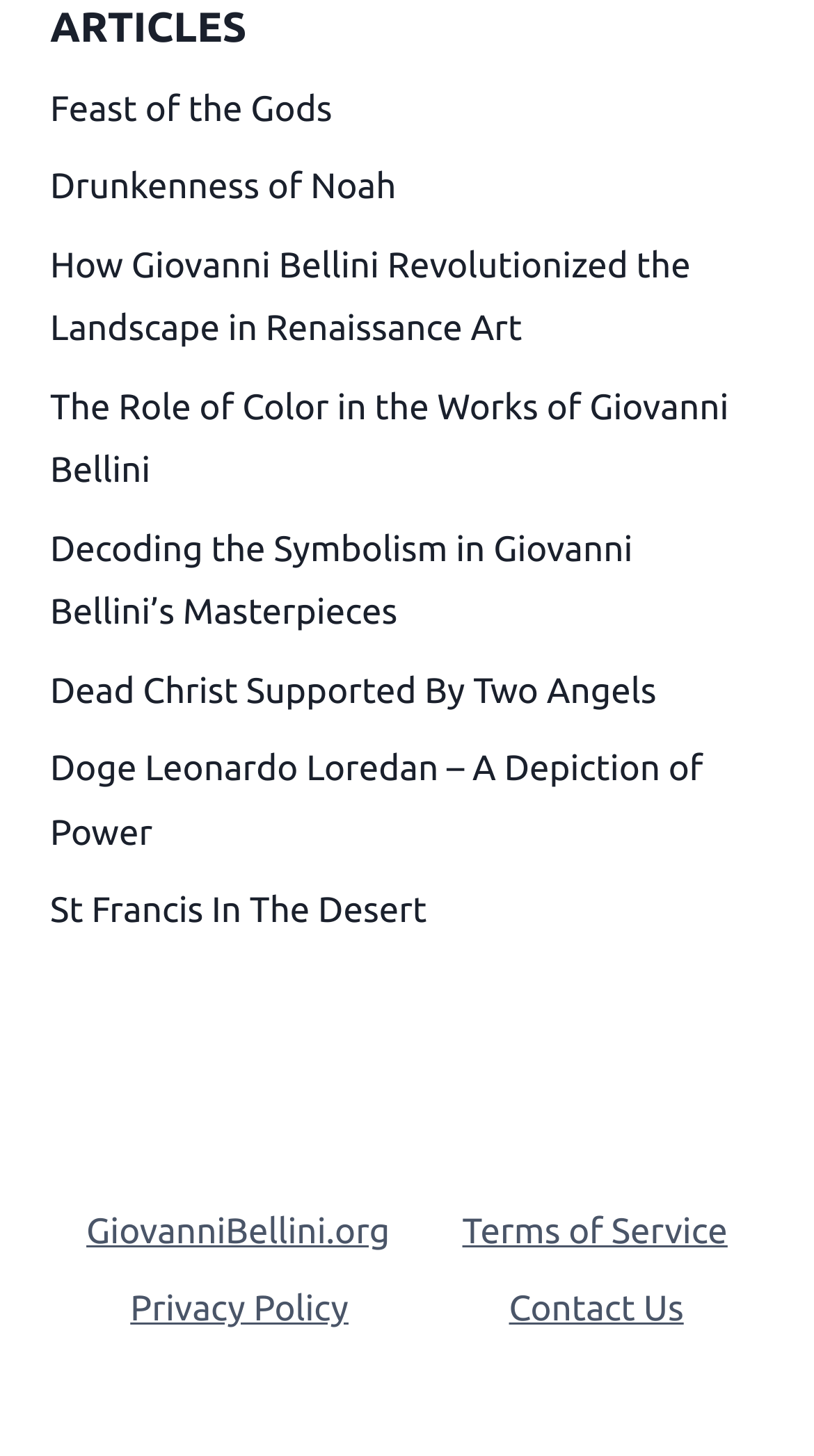What is the last article link on the webpage? Based on the image, give a response in one word or a short phrase.

St Francis In The Desert